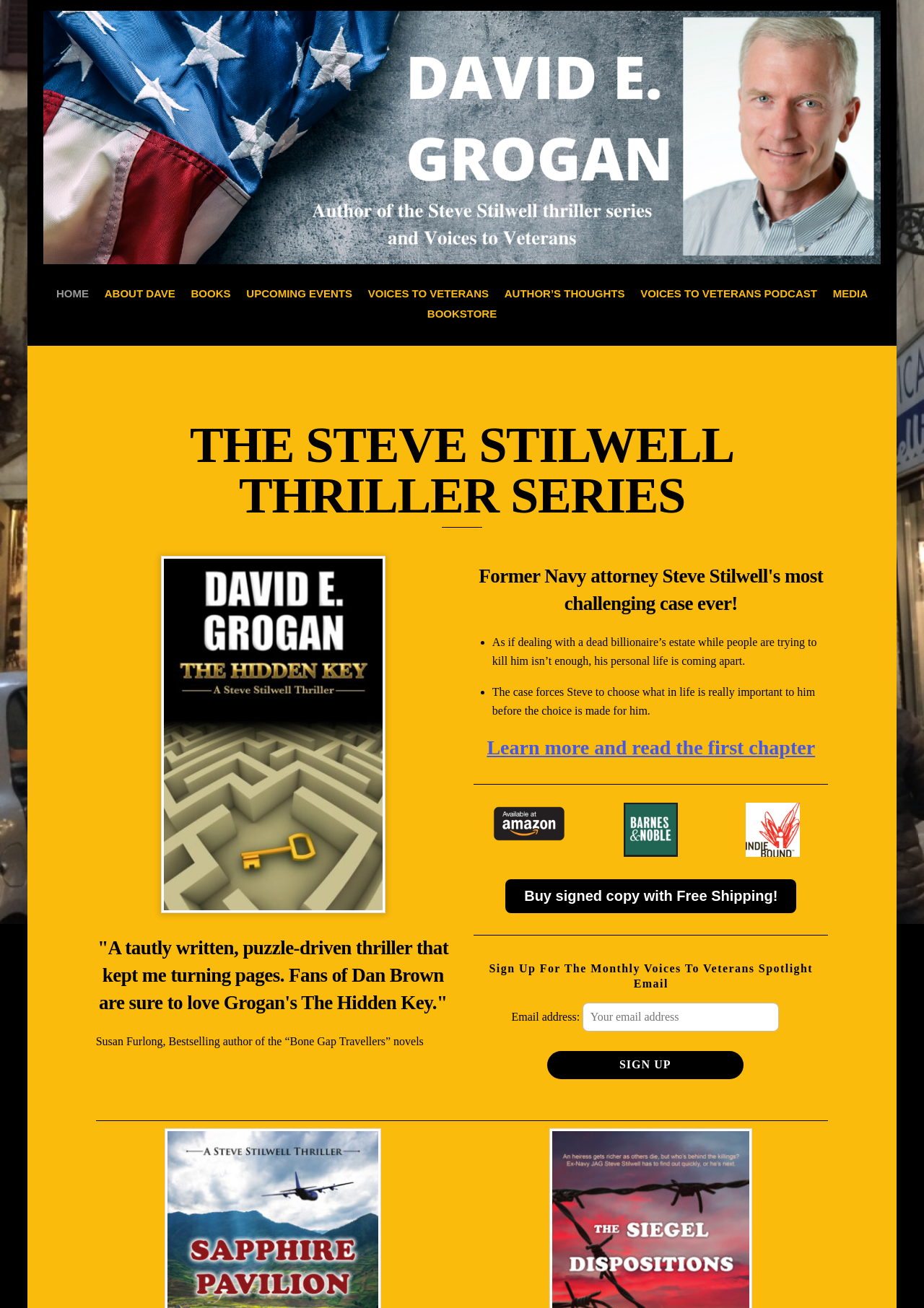What is the purpose of the textbox?
Refer to the image and give a detailed answer to the question.

The textbox is located below the heading 'Sign Up For The Monthly Voices To Veterans Spotlight Email' and has a label 'Email address:', indicating that it is used to enter an email address for signing up for a newsletter or email list.